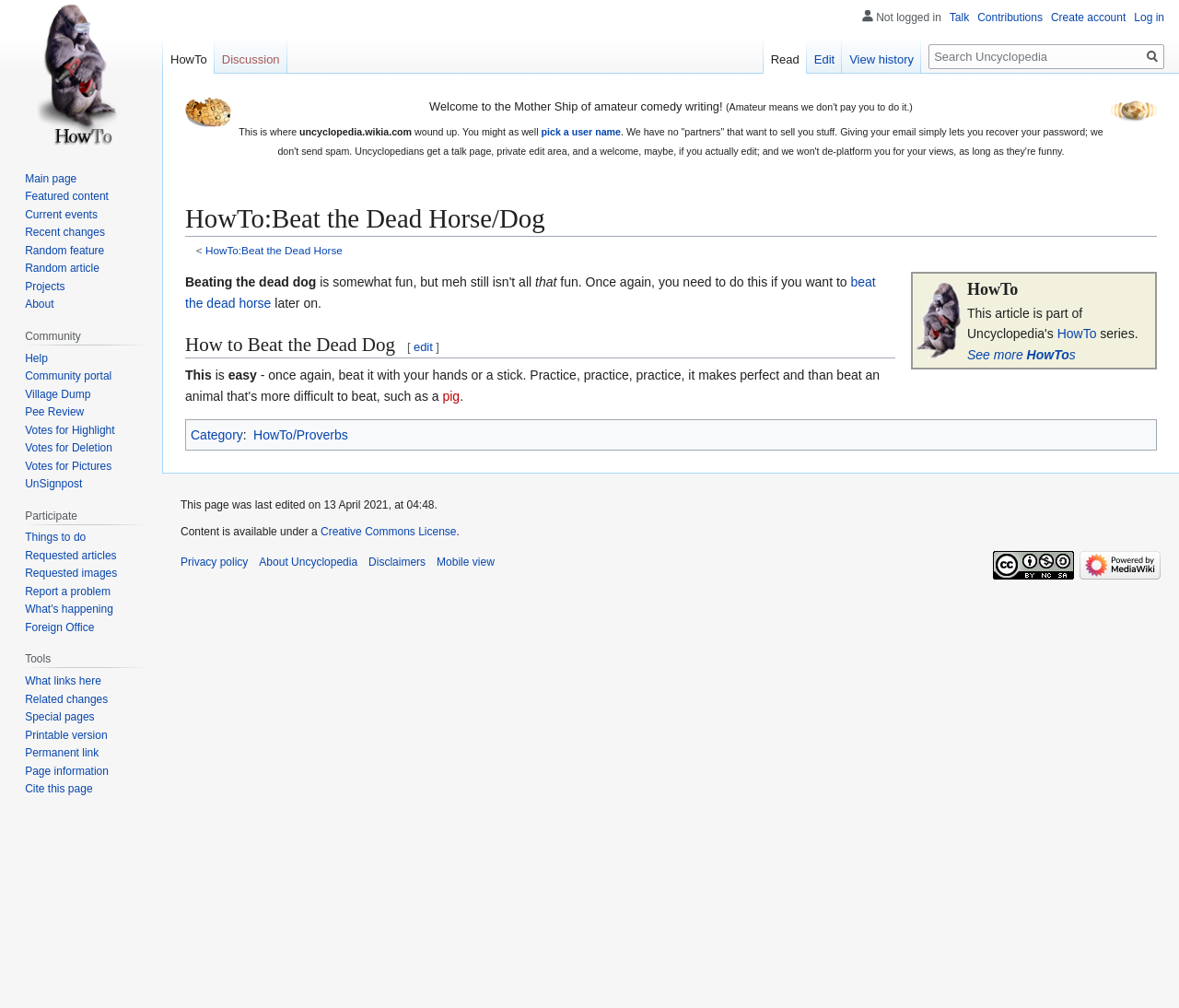What is the purpose of the 'Create account' link?
Based on the image, answer the question with as much detail as possible.

The 'Create account' link is located in the 'Personal tools' section, which suggests that it is related to user accounts. The text 'Not logged in' nearby also implies that the link is for creating a new account.